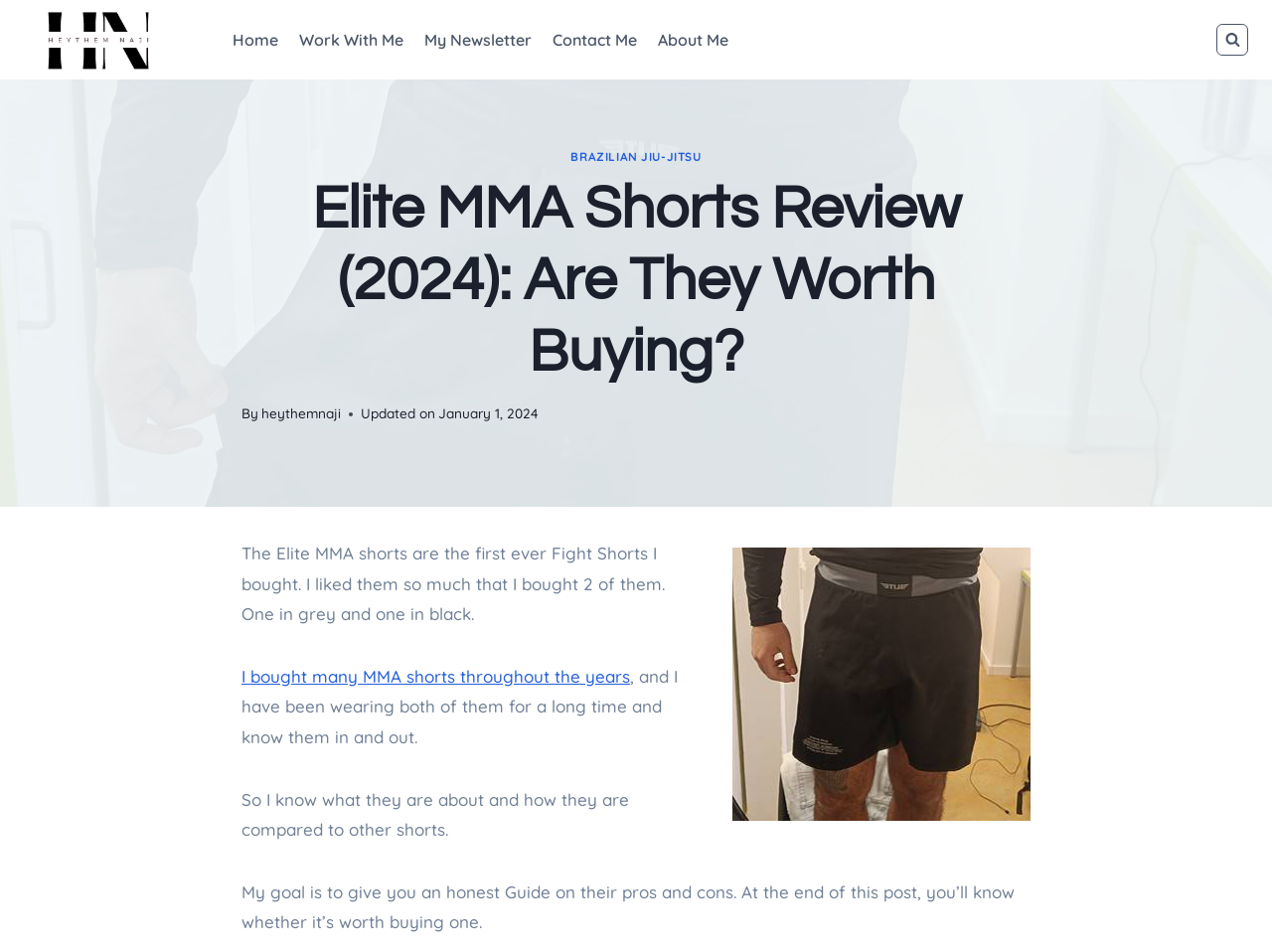Find the bounding box coordinates corresponding to the UI element with the description: "Work With Me". The coordinates should be formatted as [left, top, right, bottom], with values as floats between 0 and 1.

[0.227, 0.023, 0.325, 0.06]